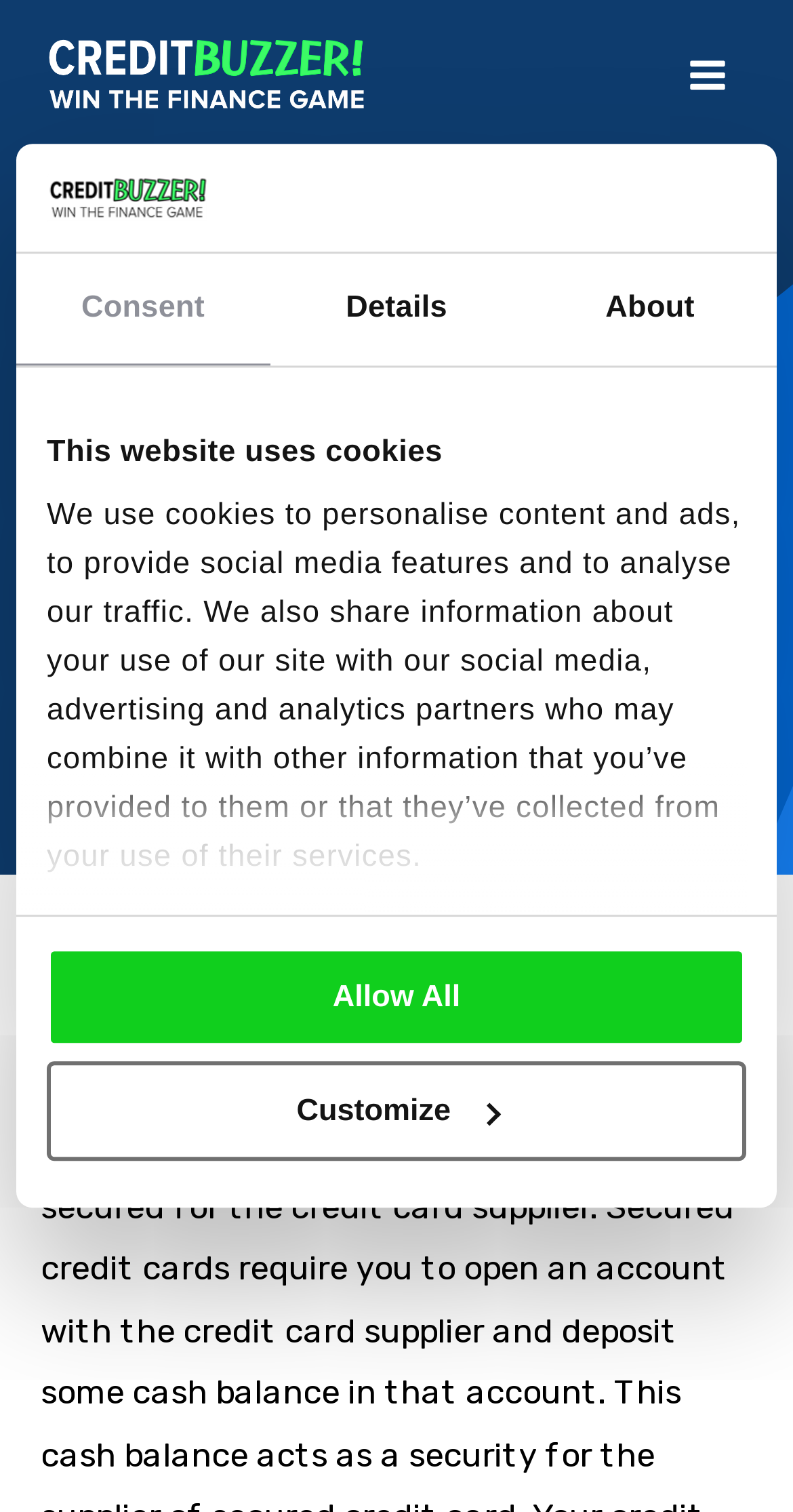Indicate the bounding box coordinates of the clickable region to achieve the following instruction: "Click the 'Allow All' button."

[0.059, 0.626, 0.941, 0.692]